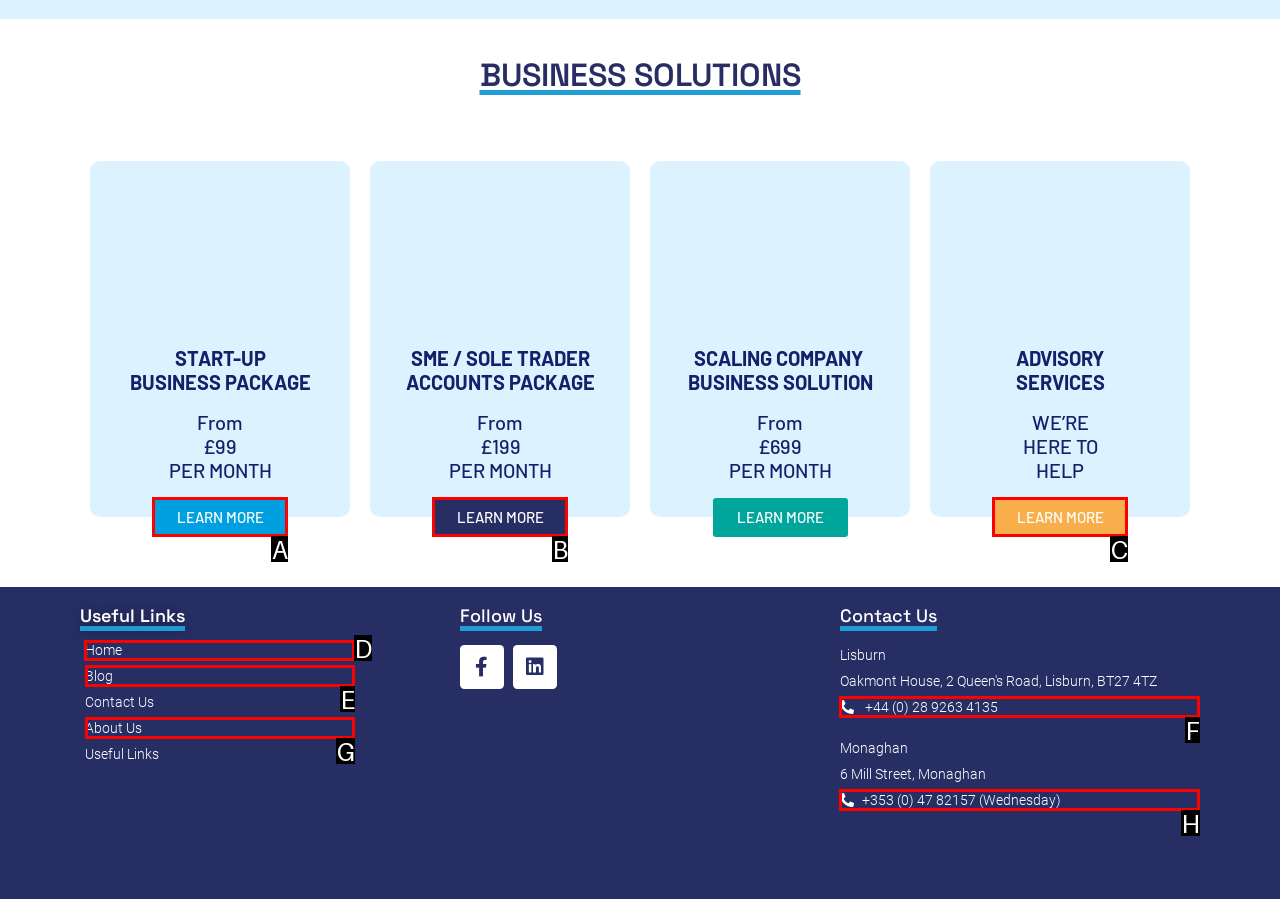Point out the HTML element I should click to achieve the following: Go to the Home page Reply with the letter of the selected element.

D